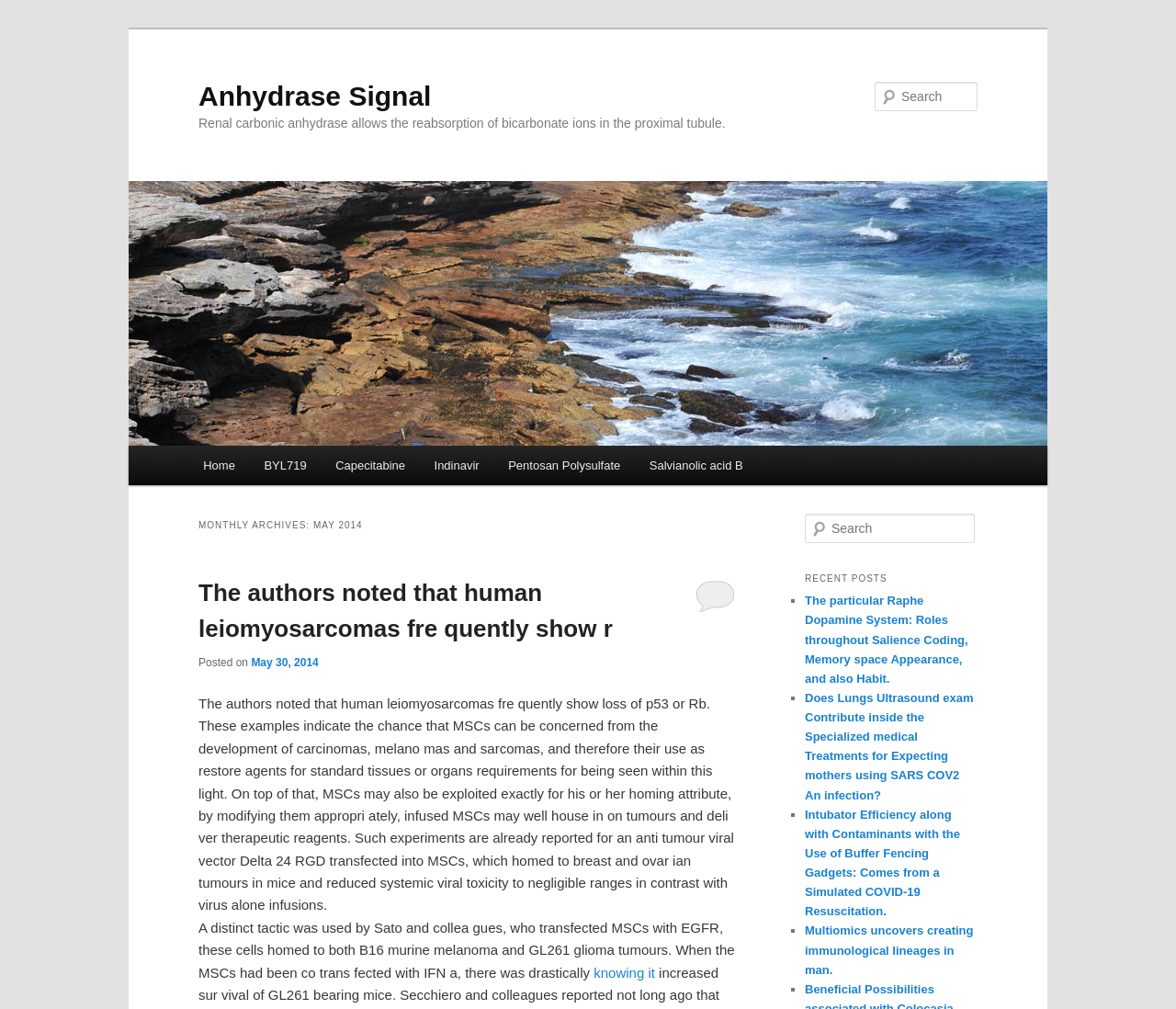Provide a brief response to the question using a single word or phrase: 
How many links are there in the main menu?

5